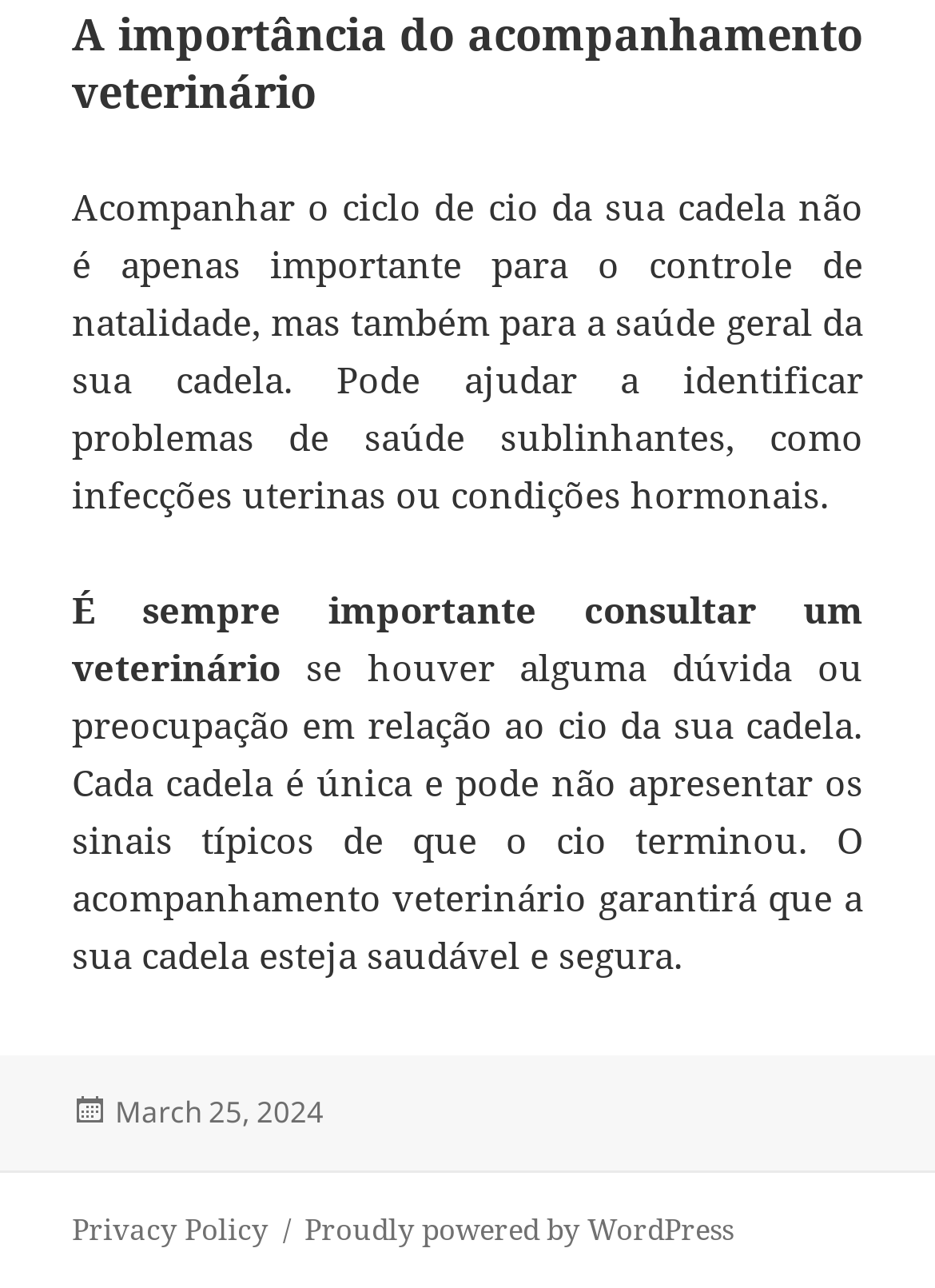What should you do if you have doubts about your dog's heat cycle?
Based on the visual details in the image, please answer the question thoroughly.

According to the text, if you have any doubts or concerns about your dog's heat cycle, it is always important to consult a veterinarian, as each dog is unique and may not show typical signs of the end of the heat cycle.